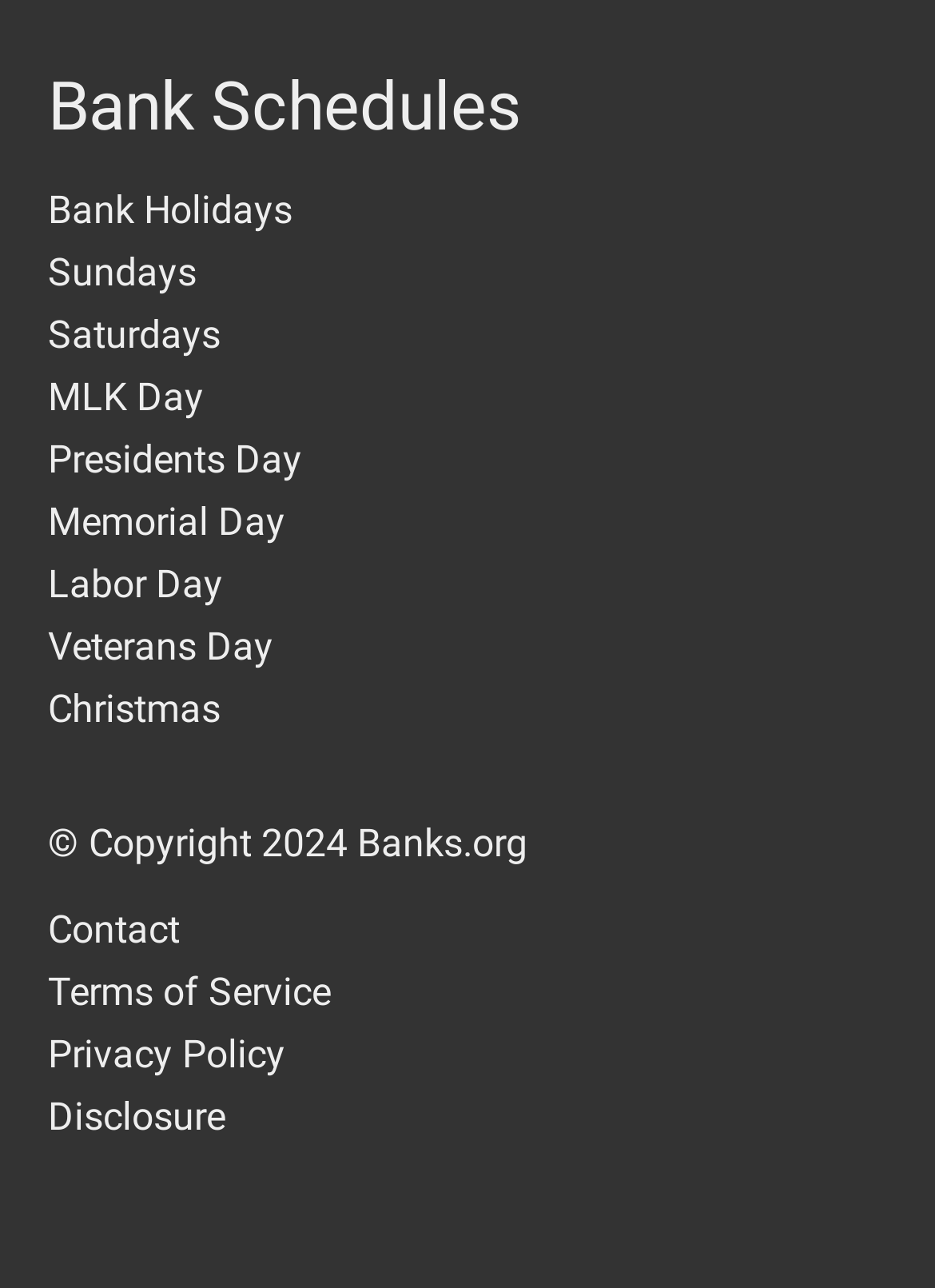Determine the bounding box coordinates of the region to click in order to accomplish the following instruction: "Check Sundays schedule". Provide the coordinates as four float numbers between 0 and 1, specifically [left, top, right, bottom].

[0.051, 0.194, 0.21, 0.23]